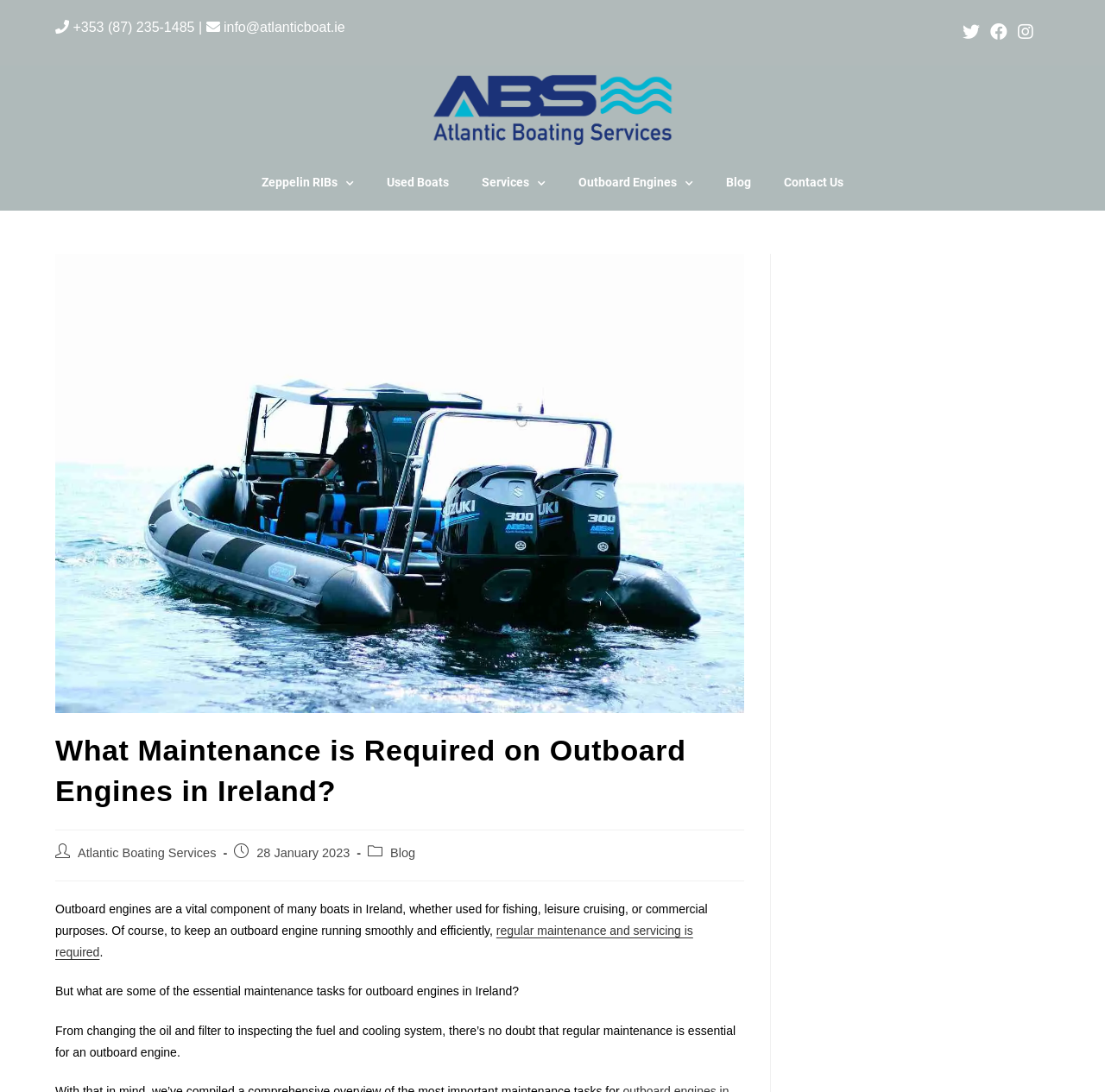Articulate a complete and detailed caption of the webpage elements.

The webpage is about outboard engine maintenance in Ireland, specifically discussing the services provided by Atlantic Boating Services. At the top left corner, there is a phone number and an email address. On the top right corner, there are social media links to Twitter, Facebook, and Instagram. 

Below the social media links, there is a logo of Atlantic Boating Services, which is an image. 

The main navigation menu is located below the logo, with links to Zeppelin RIBs, Used Boats, Services, Outboard Engines, Blog, and Contact Us. 

The main content of the webpage is an article titled "What Maintenance is Required on Outboard Engines in Ireland?" which discusses the importance of regular maintenance and servicing for outboard engines. The article is divided into several paragraphs, with a brief introduction to the topic, followed by a discussion of the essential maintenance tasks for outboard engines in Ireland. 

At the bottom of the webpage, there is a footer section with a link to the blog and a copyright notice, which mentions that the SEO is done by Ctrl Alt Create.